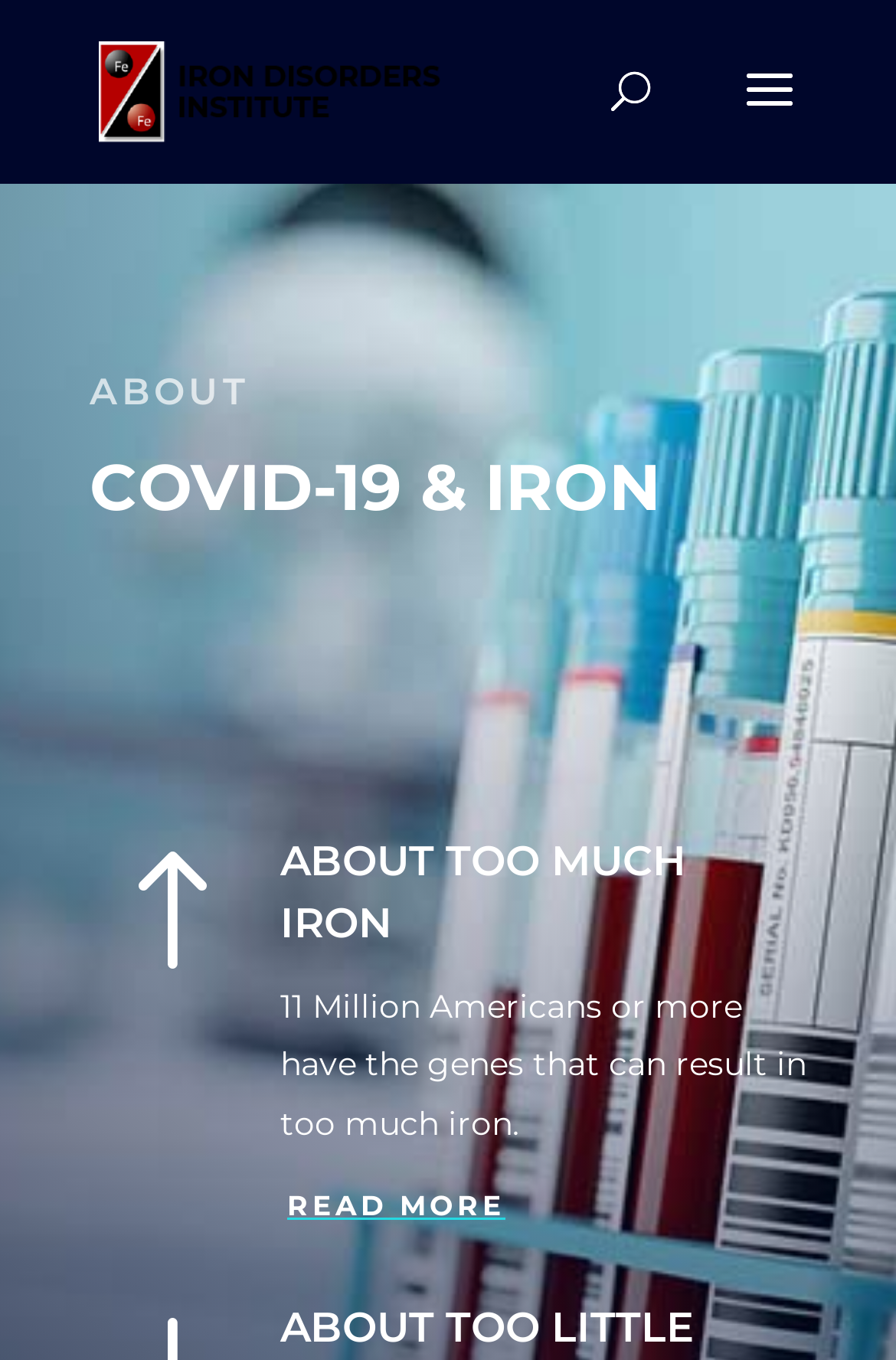Please locate and generate the primary heading on this webpage.

COVID-19 & IRON